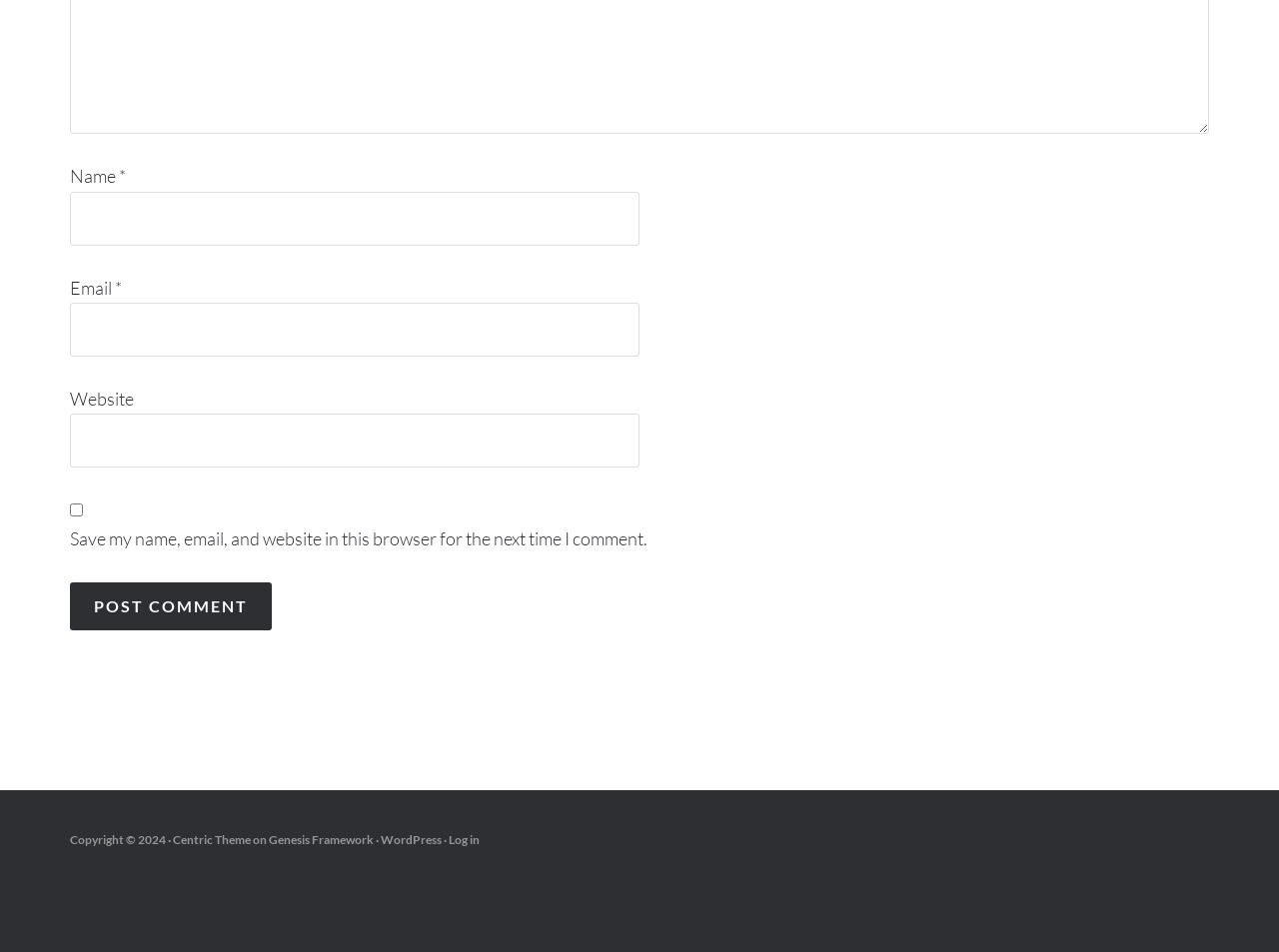What is the copyright year?
Answer with a single word or phrase, using the screenshot for reference.

2024